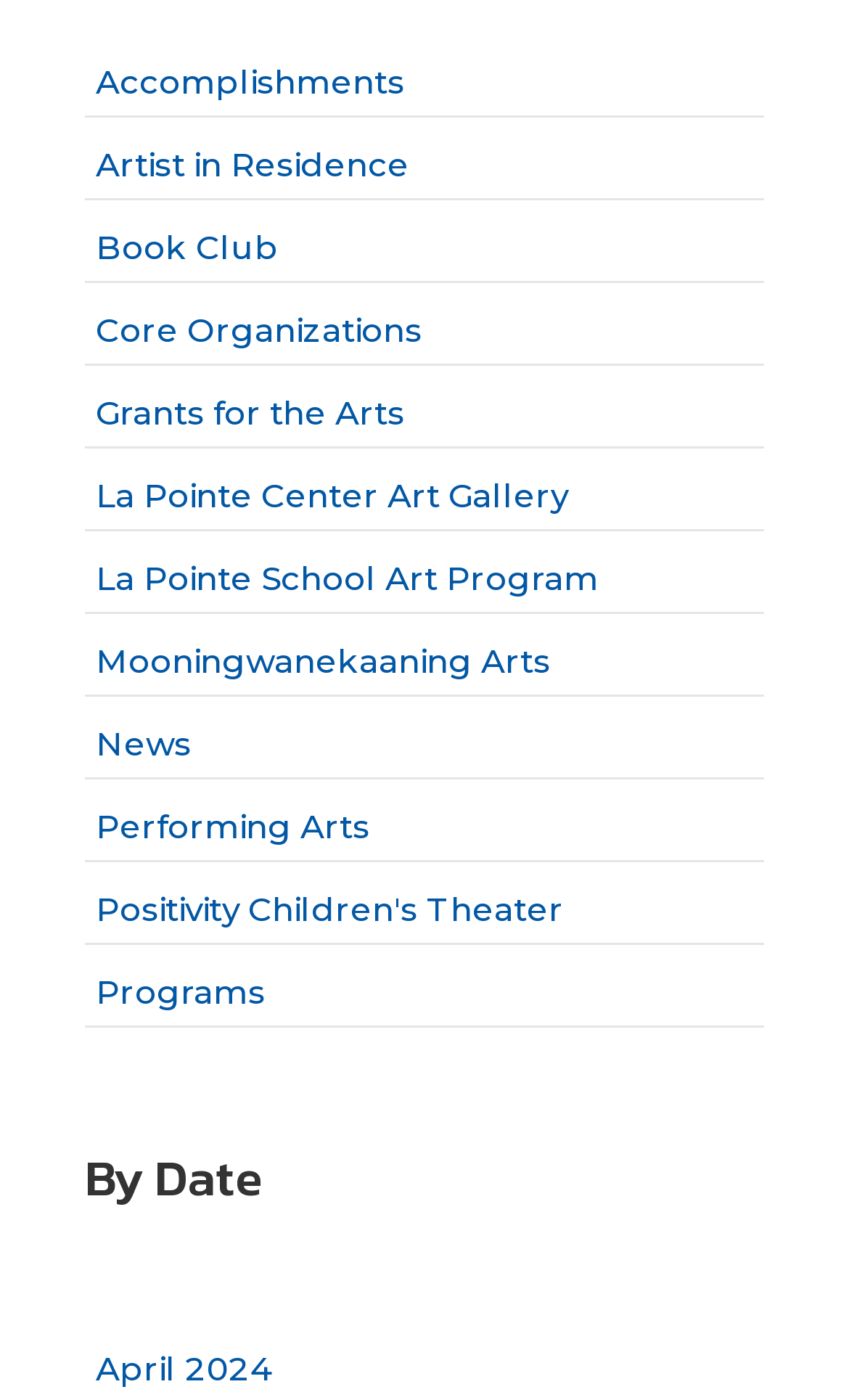What is the first link in the main menu?
Analyze the image and deliver a detailed answer to the question.

I looked at the main menu and found that the first link is 'Accomplishments', which is located at the top of the menu.